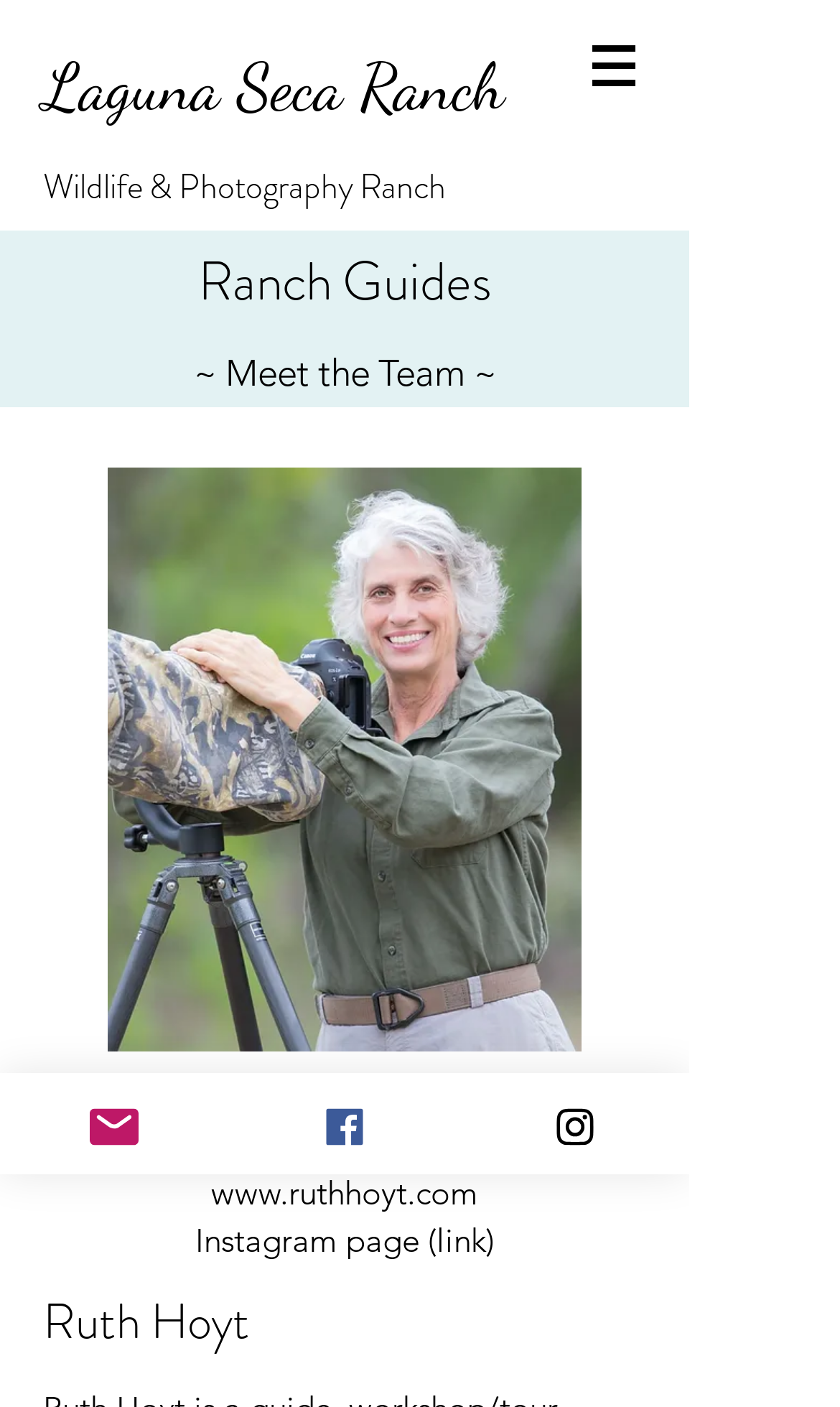Provide the bounding box coordinates for the UI element described in this sentence: "Facebook". The coordinates should be four float values between 0 and 1, i.e., [left, top, right, bottom].

[0.274, 0.763, 0.547, 0.835]